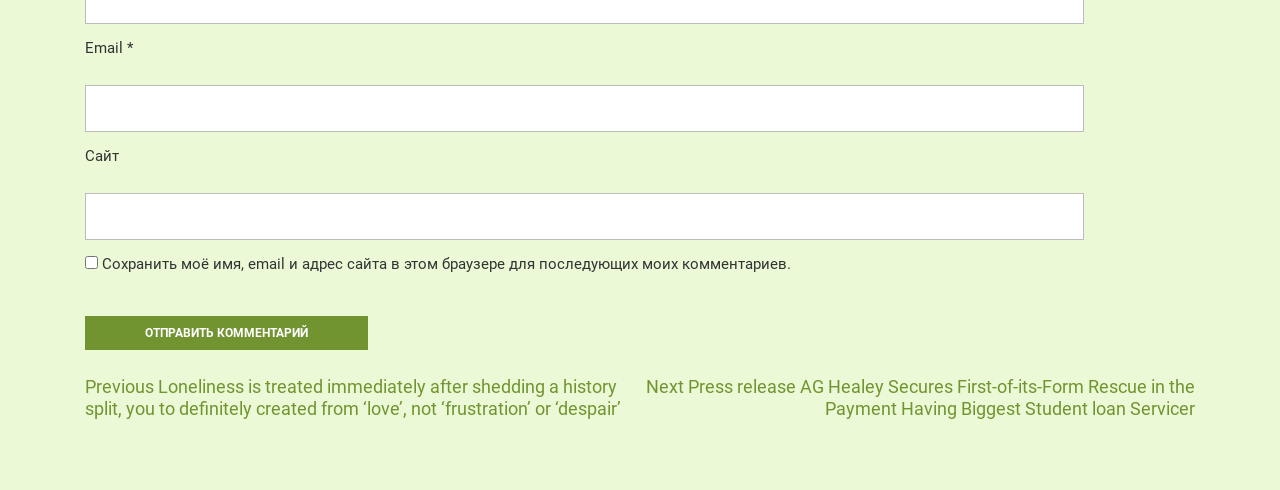What are the links 'Previous post' and 'Next post' used for?
Please describe in detail the information shown in the image to answer the question.

The links 'Previous post' and 'Next post' are located at the bottom of the page and have descriptive text indicating that they lead to previous and next posts, respectively. This suggests that they are used to navigate through a series of blog posts or articles.